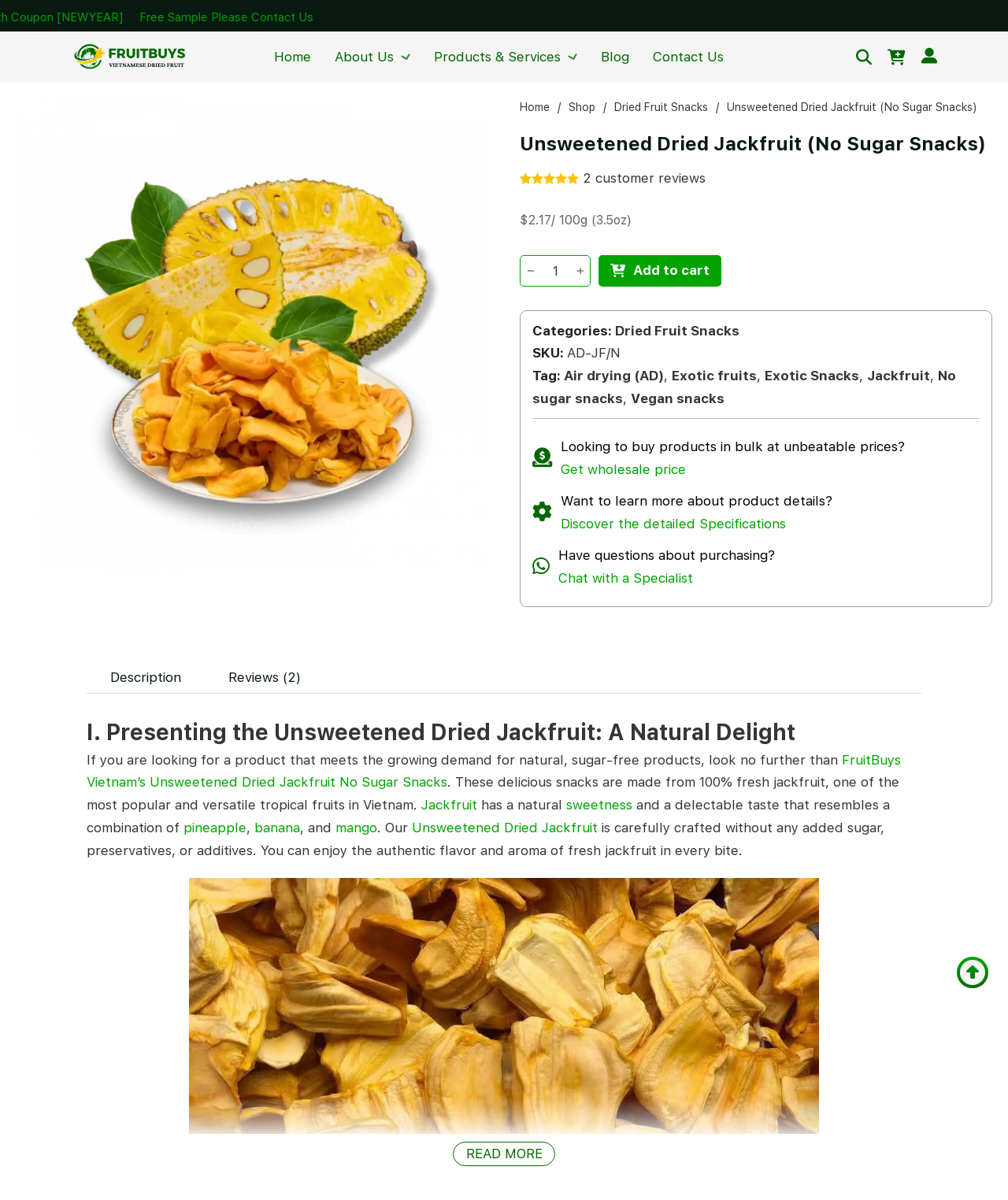Determine the main heading of the webpage and generate its text.

Unsweetened Dried Jackfruit (No Sugar Snacks)